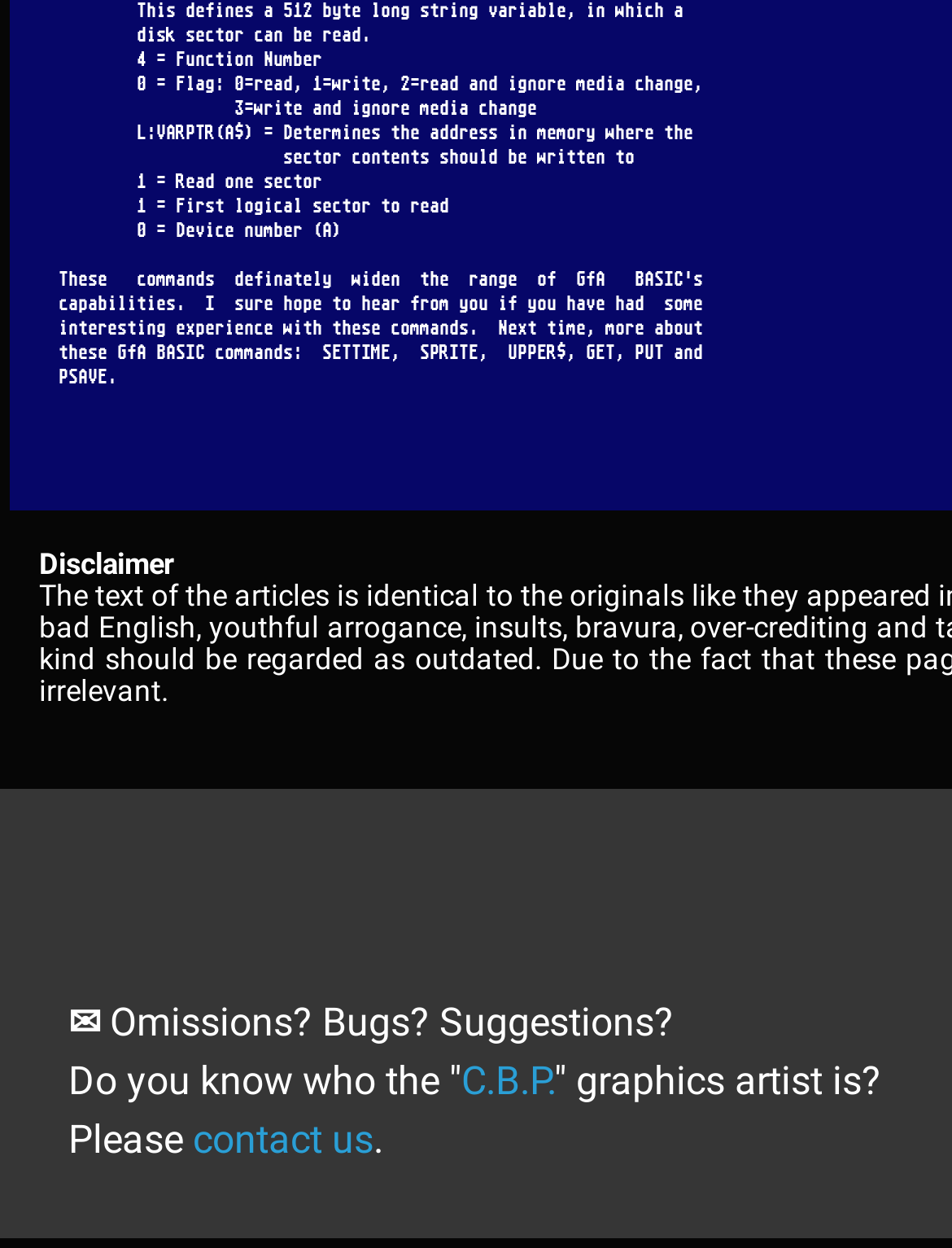What is the purpose of the sector read command?
Please analyze the image and answer the question with as much detail as possible.

According to the webpage, the sector read command is used to read one sector, and it can be used with different parameters to specify the sector to be read.